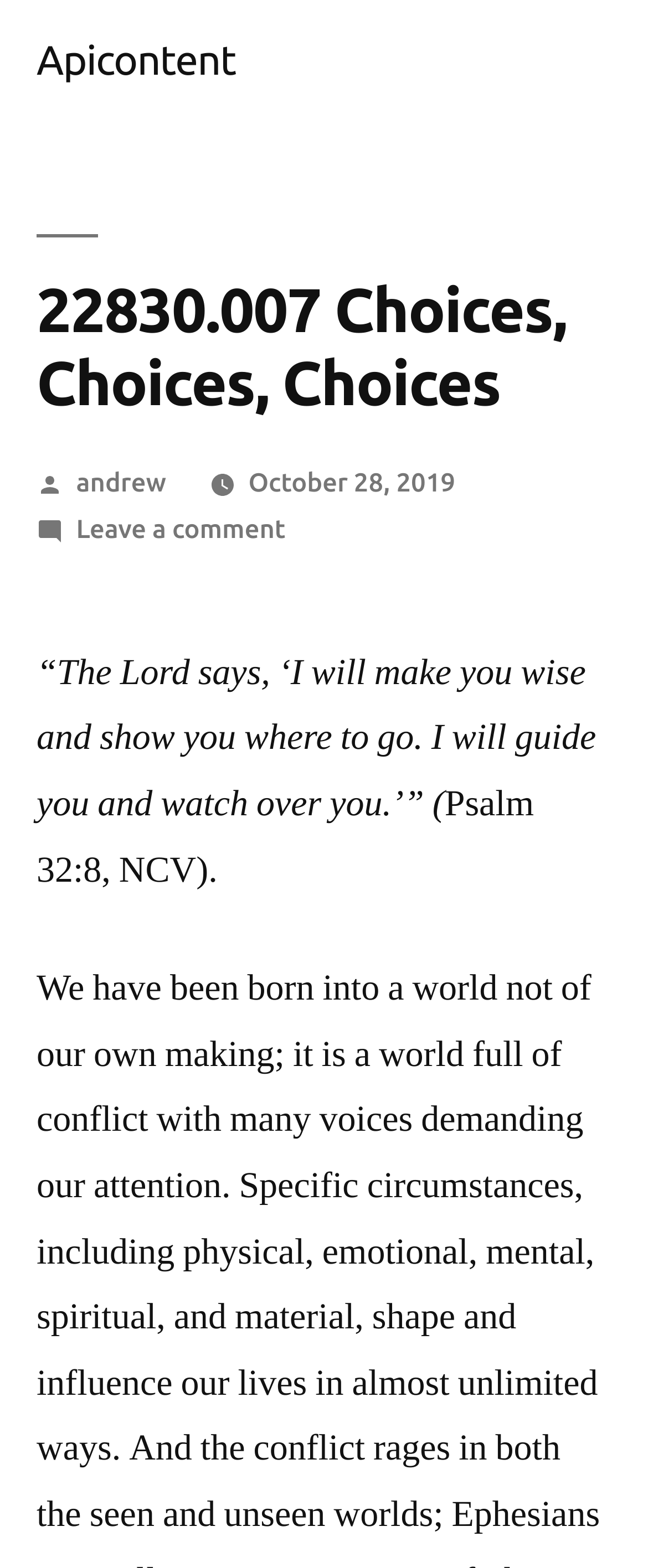Using the information from the screenshot, answer the following question thoroughly:
What is the theme of the article?

The theme of the article can be inferred by reading the Bible verse mentioned, which talks about God guiding and watching over us, indicating that the article is about guidance.